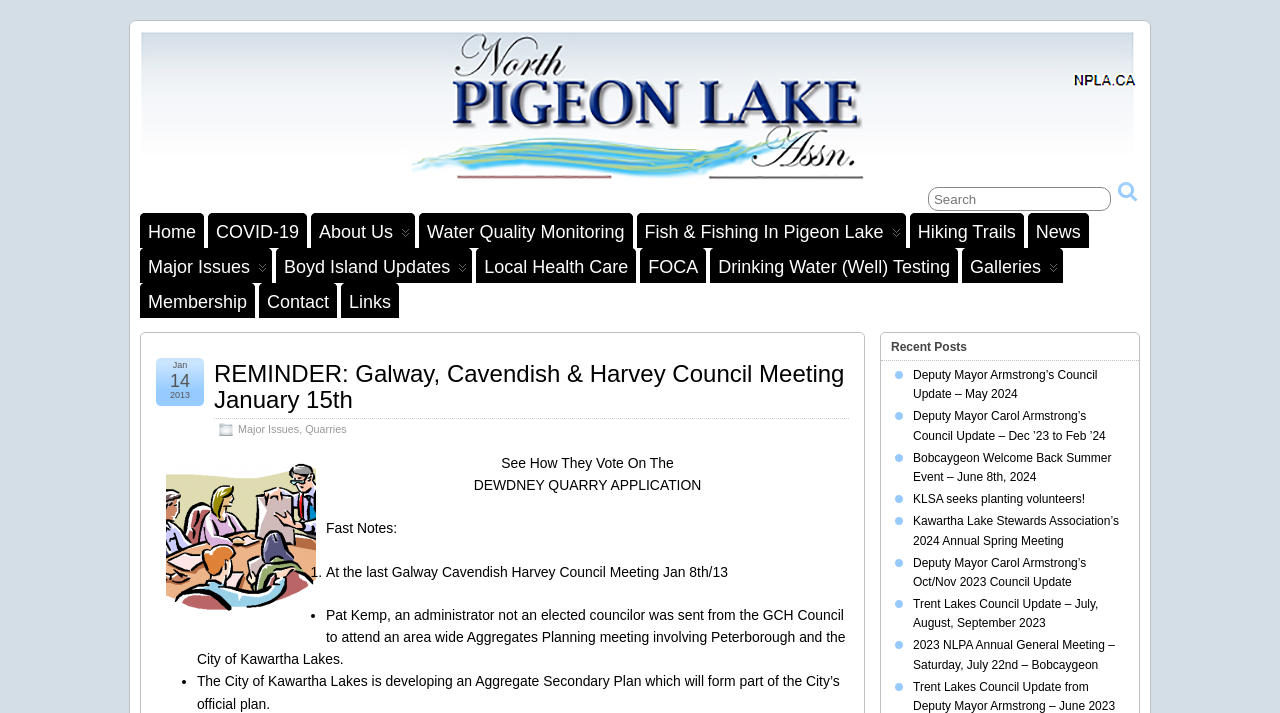What is the title or heading displayed on the webpage?

REMINDER: Galway, Cavendish & Harvey Council Meeting January 15th